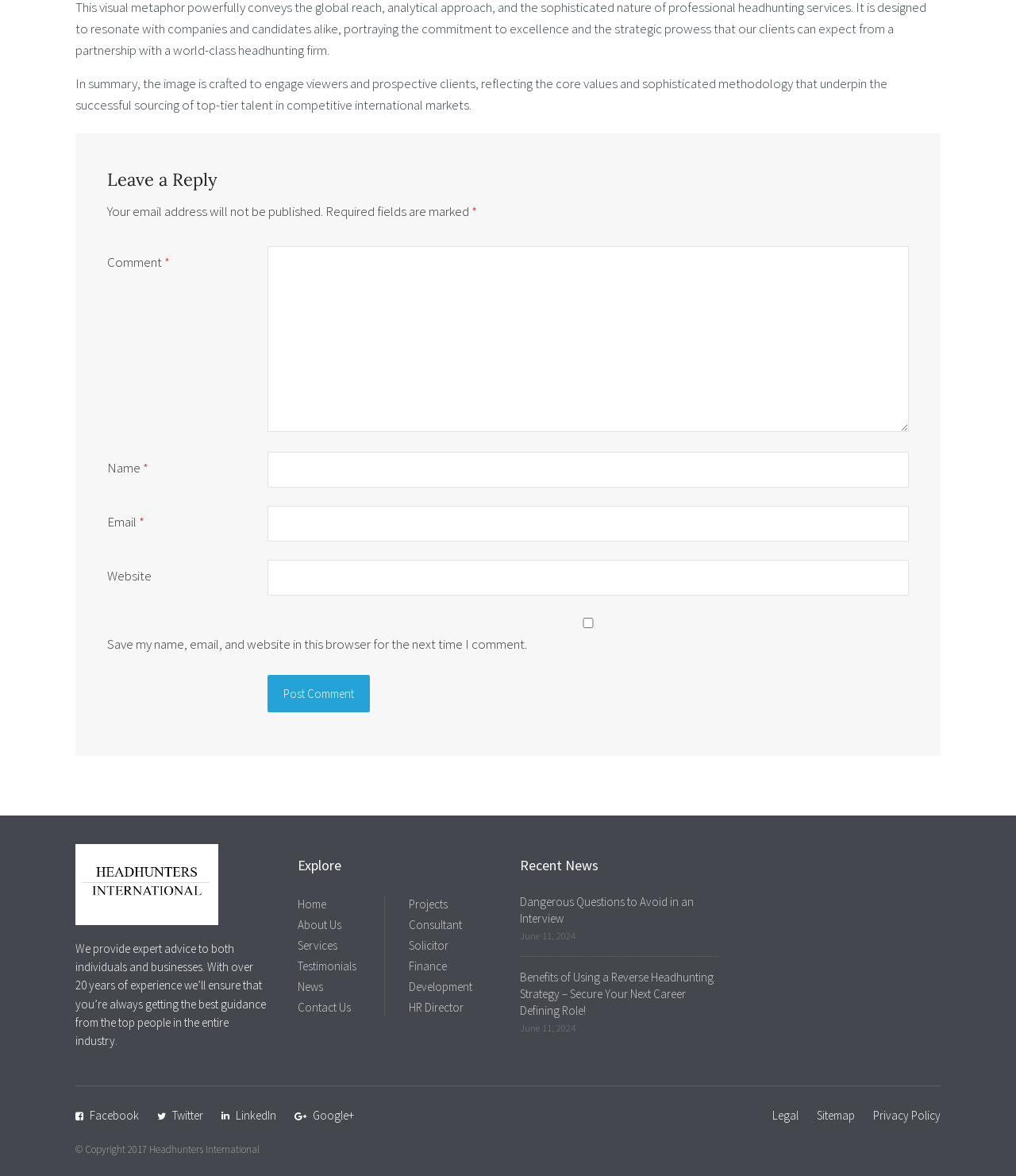Please provide the bounding box coordinate of the region that matches the element description: Google+. Coordinates should be in the format (top-left x, top-left y, bottom-right x, bottom-right y) and all values should be between 0 and 1.

[0.29, 0.942, 0.348, 0.955]